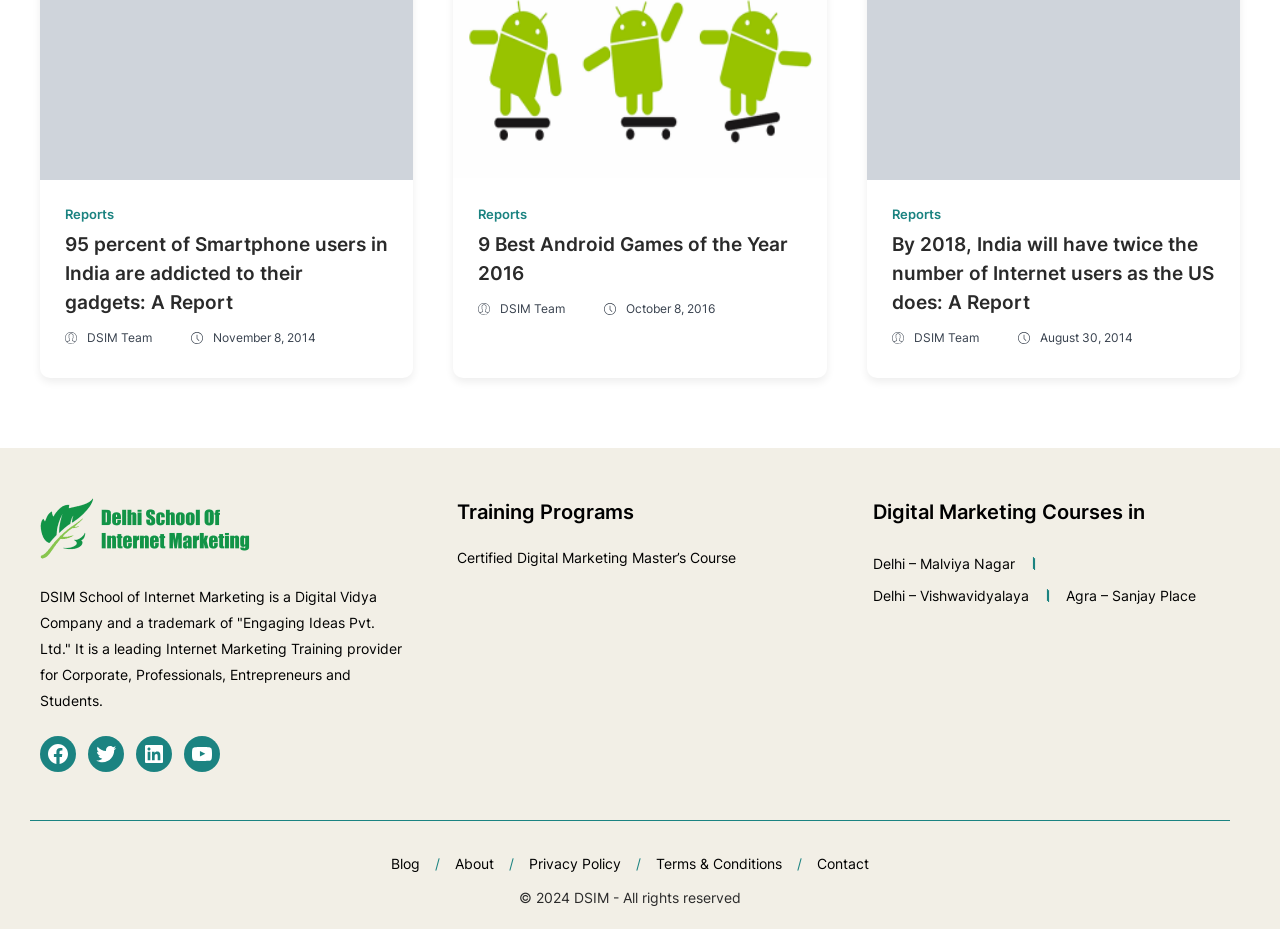What is the date of the first report?
Based on the image, respond with a single word or phrase.

November 8, 2014